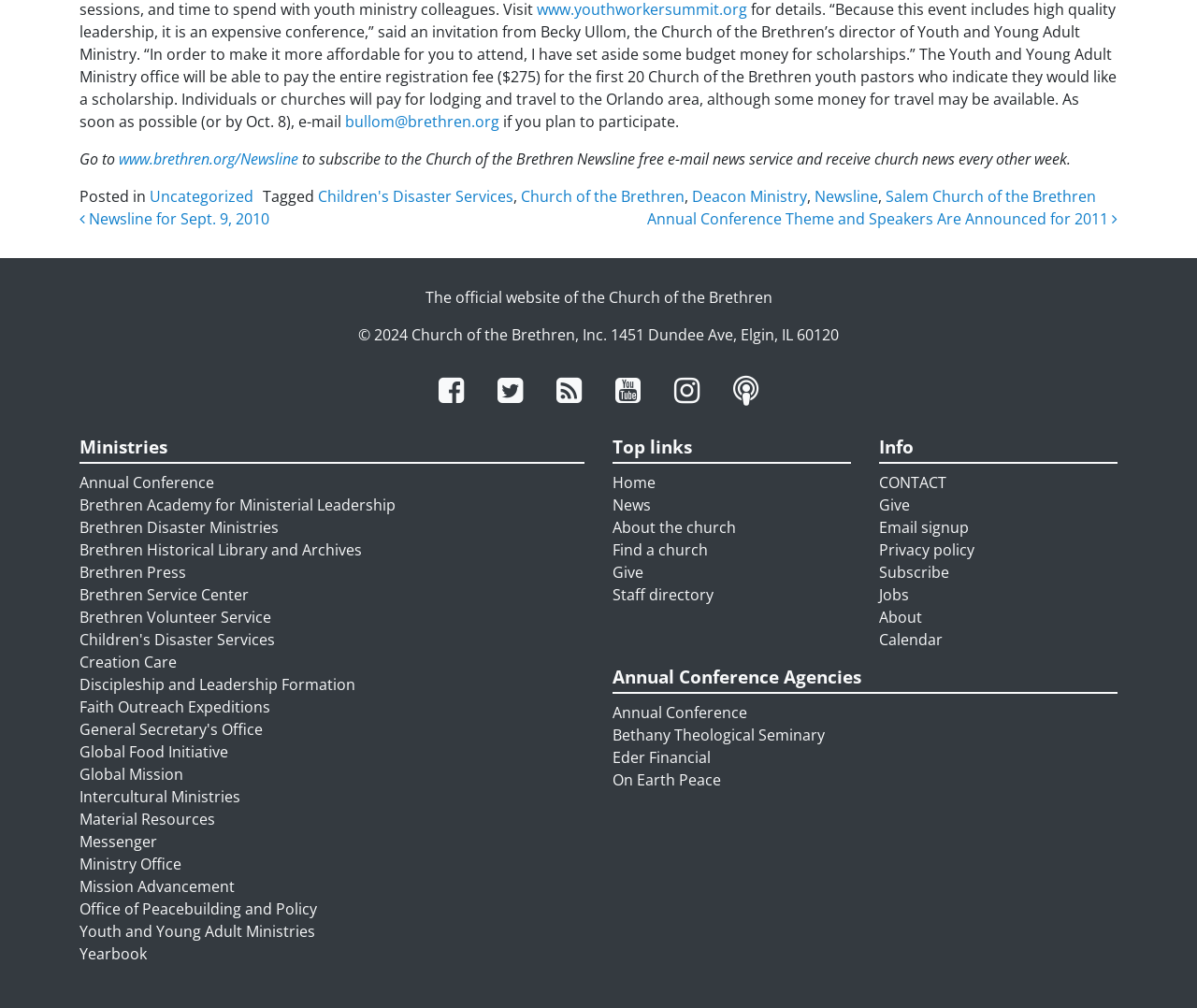How many links are there in the 'Ministries' section?
Examine the webpage screenshot and provide an in-depth answer to the question.

I counted the number of links under the 'Ministries' heading, starting from 'Annual Conference' to 'Youth and Young Adult Ministries'.